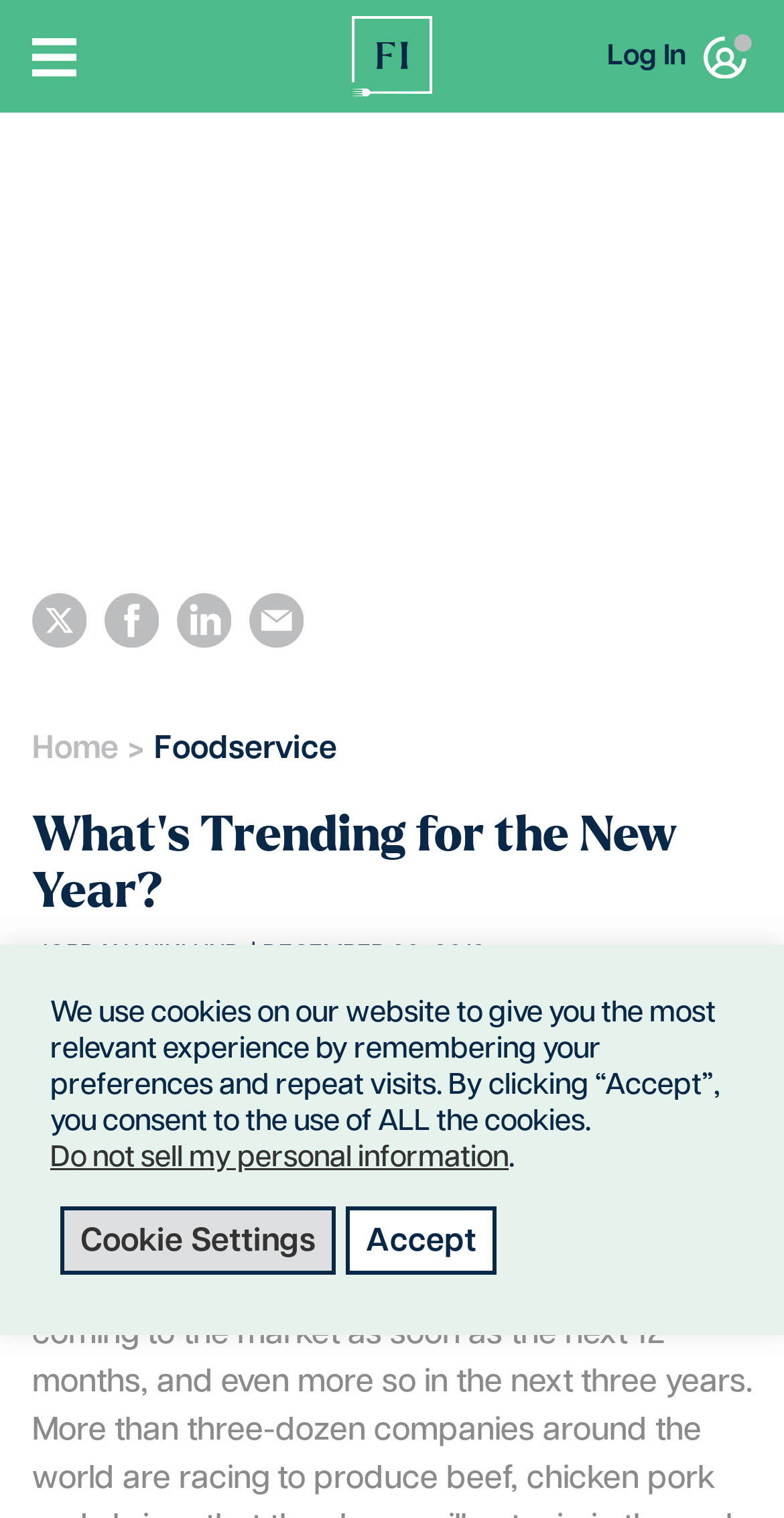Please provide the bounding box coordinates for the UI element as described: "Lab grown meat,". The coordinates must be four floats between 0 and 1, represented as [left, top, right, bottom].

[0.041, 0.677, 0.356, 0.699]